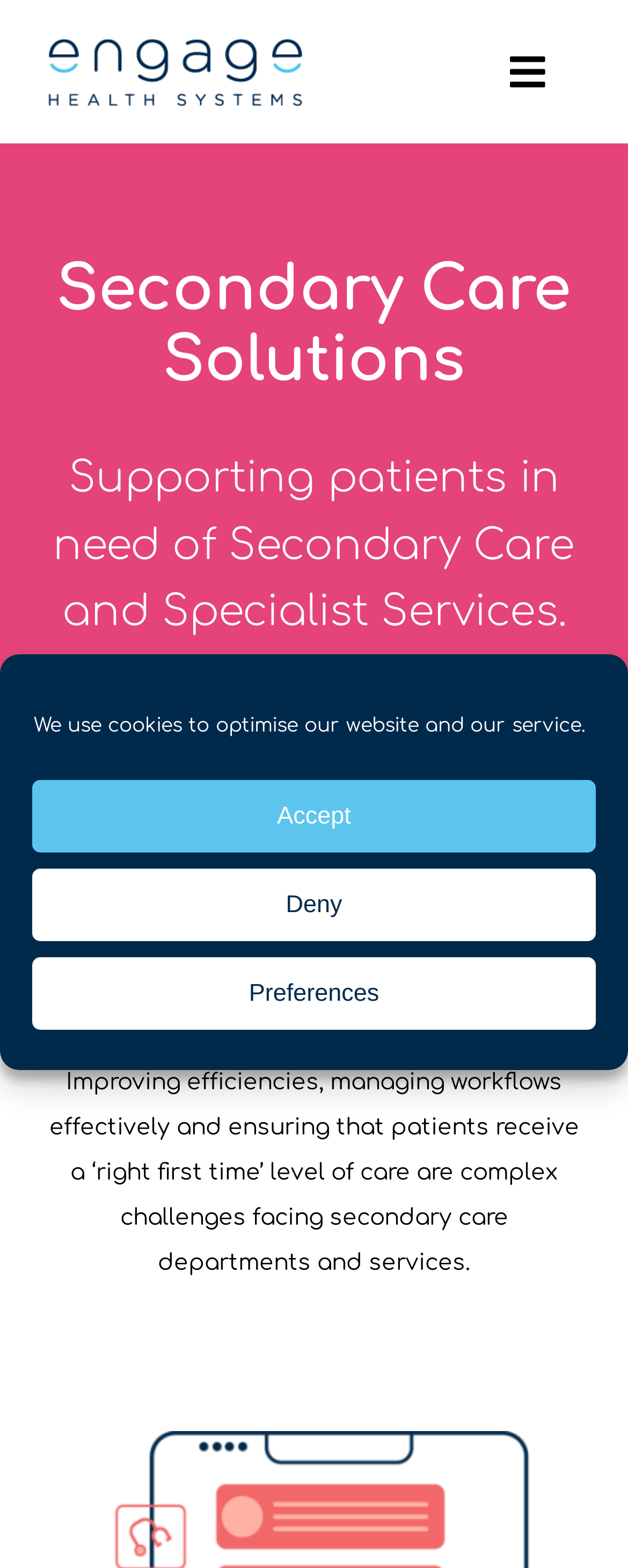Please find the bounding box coordinates of the element that you should click to achieve the following instruction: "Open the Mobile Menu". The coordinates should be presented as four float numbers between 0 and 1: [left, top, right, bottom].

[0.756, 0.021, 0.923, 0.071]